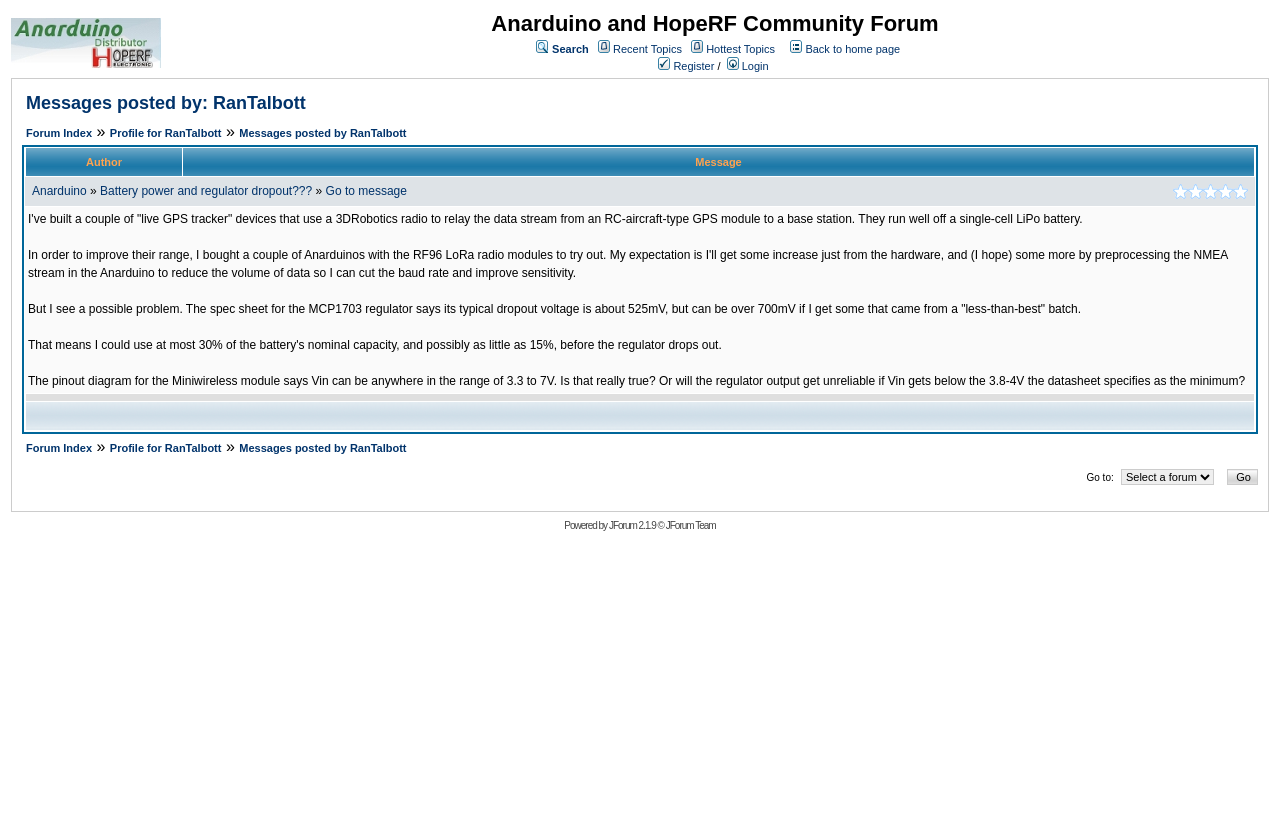Please identify the bounding box coordinates of the area that needs to be clicked to fulfill the following instruction: "Go to profile for RanTalbott."

[0.086, 0.152, 0.173, 0.167]